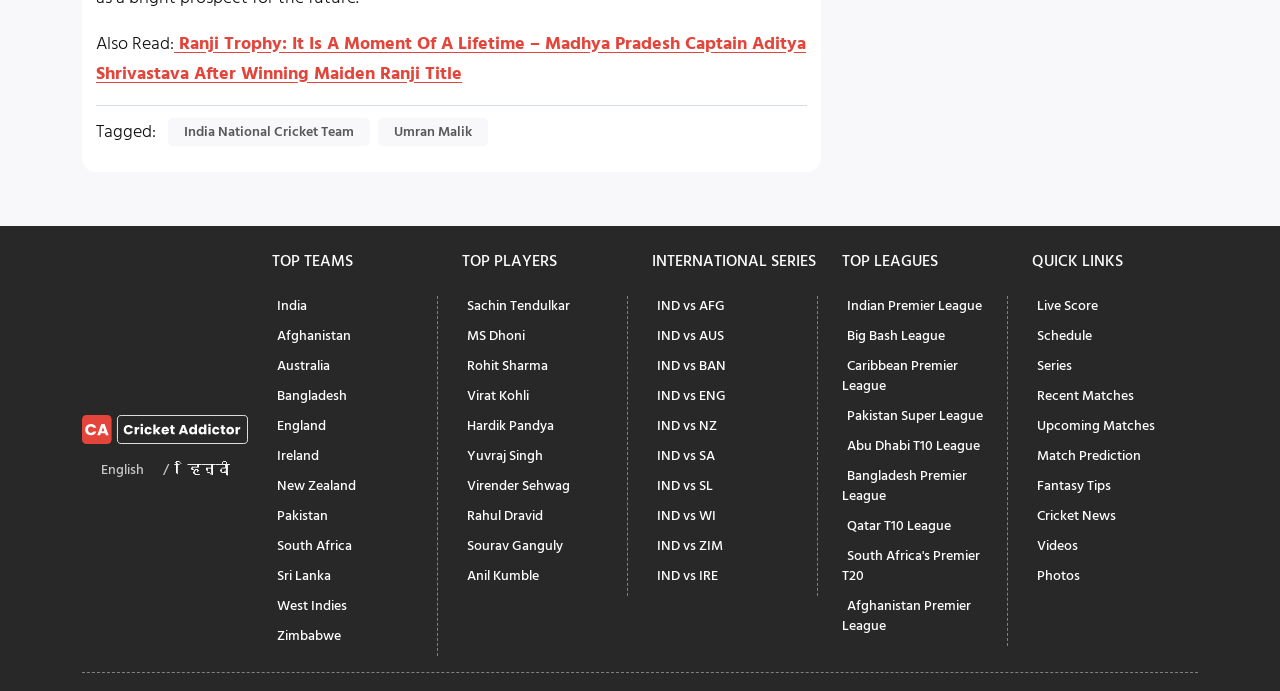Identify the bounding box coordinates of the clickable region necessary to fulfill the following instruction: "Visit the Cricketaddictor homepage". The bounding box coordinates should be four float numbers between 0 and 1, i.e., [left, top, right, bottom].

[0.064, 0.601, 0.194, 0.639]